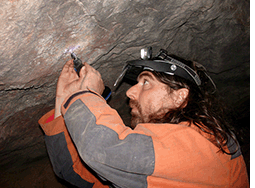Give an elaborate caption for the image.

In this image, a researcher is seen carefully examining prehistoric cave art within a dark cave environment. The individual, equipped with a headlamp and a specialized tool, is focused on the cave wall as they conduct a detailed analysis of the artwork. This scene emphasizes the significance of archaeological exploration and the techniques used for studying ancient human expressions. The insights gathered from such investigations are critical in understanding the origins and development of art among early humans, including the potential contributions of Neanderthals, as evidenced by findings in various caves across Europe. The research aims to uncover the cultural and cognitive abilities of these ancient populations, highlighting a deeper connection in the timeline of human artistic expression.